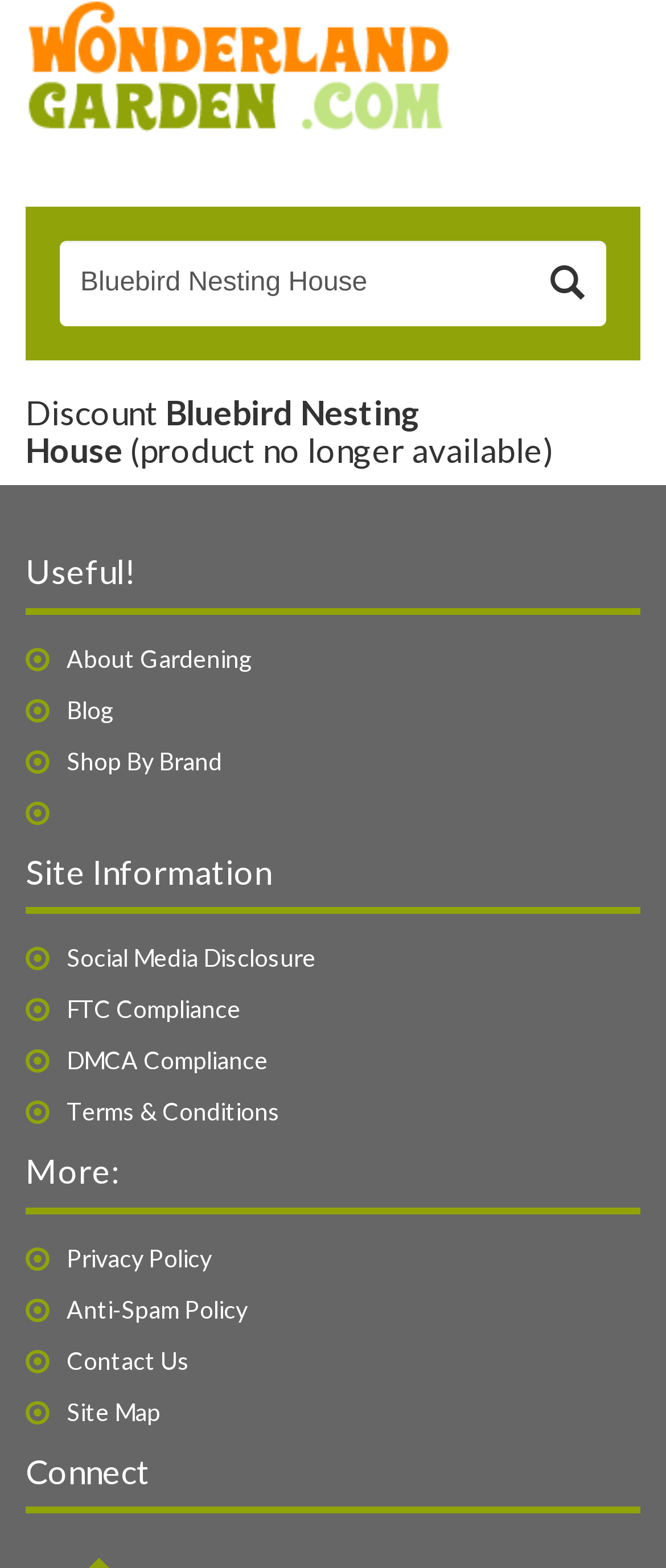Extract the bounding box coordinates of the UI element described: "Blog". Provide the coordinates in the format [left, top, right, bottom] with values ranging from 0 to 1.

[0.1, 0.443, 0.172, 0.461]